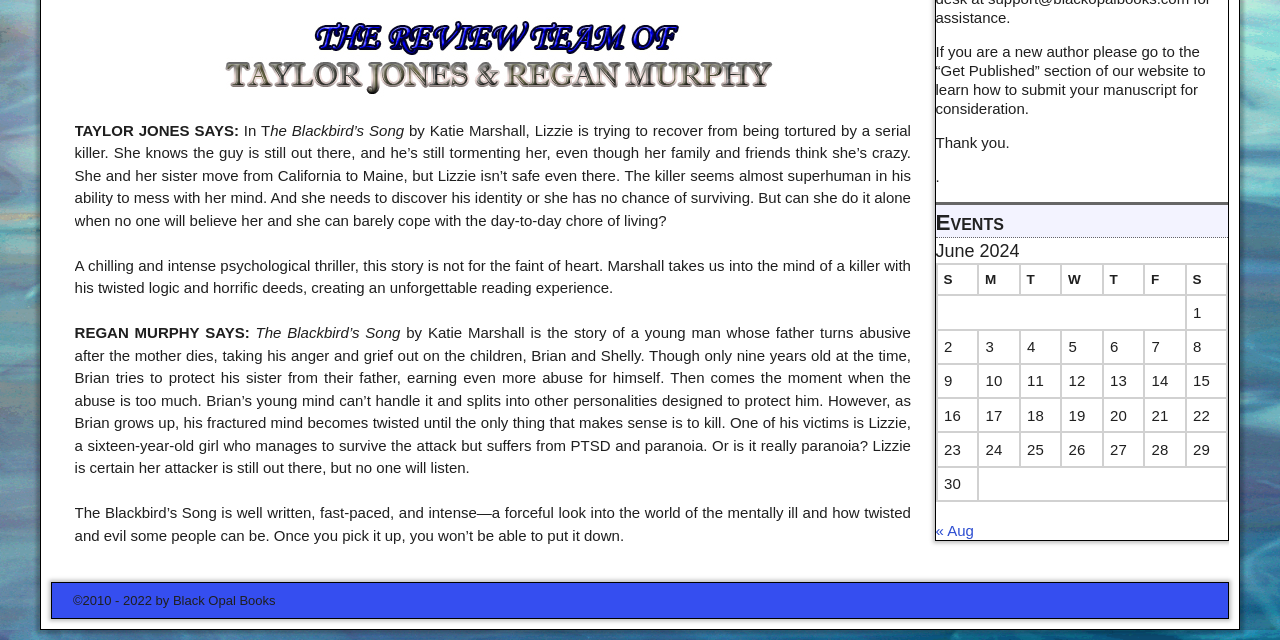Determine the bounding box coordinates (top-left x, top-left y, bottom-right x, bottom-right y) of the UI element described in the following text: « Aug

[0.731, 0.815, 0.761, 0.842]